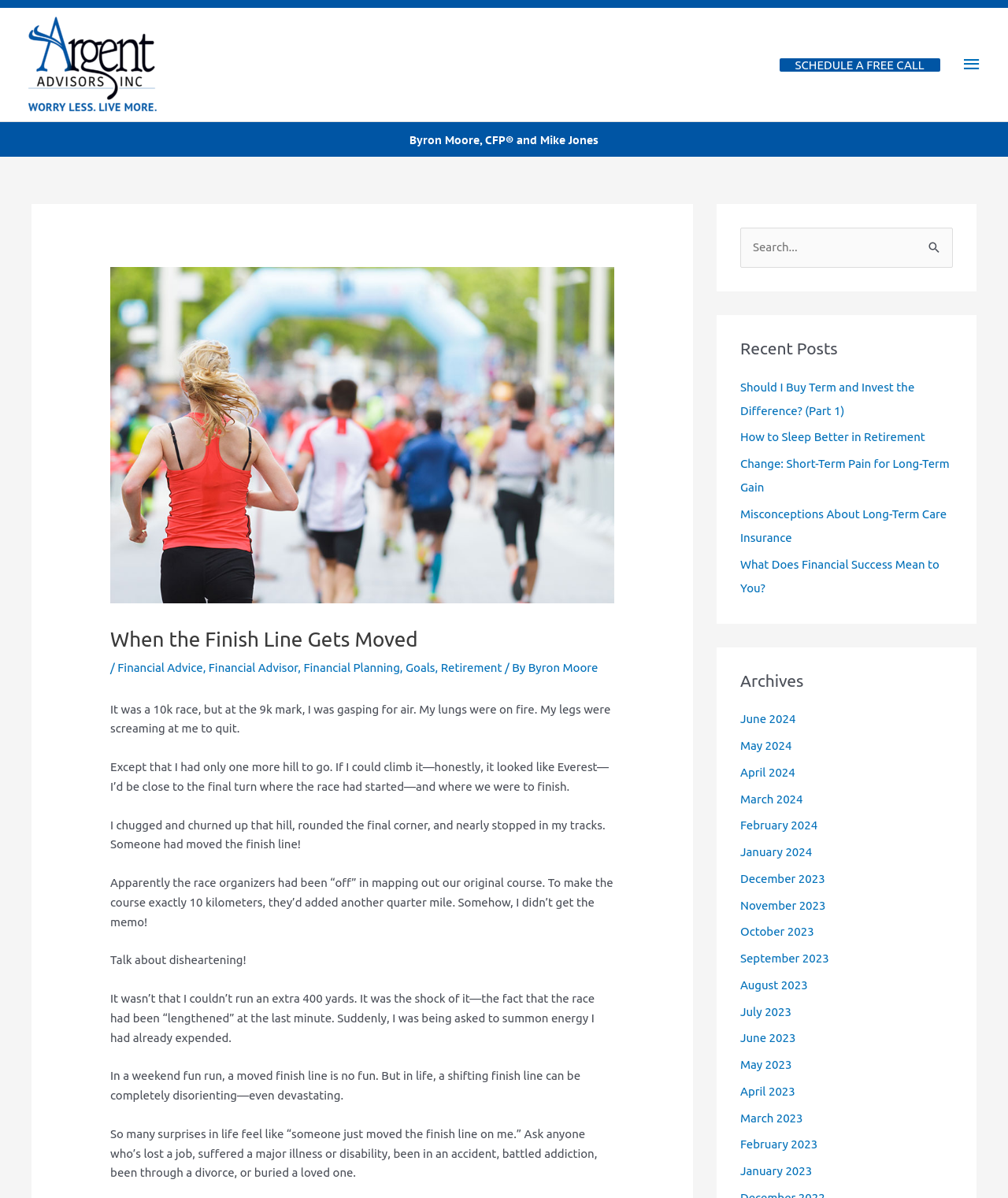What is the name of the author of the article?
Based on the screenshot, provide your answer in one word or phrase.

Byron Moore